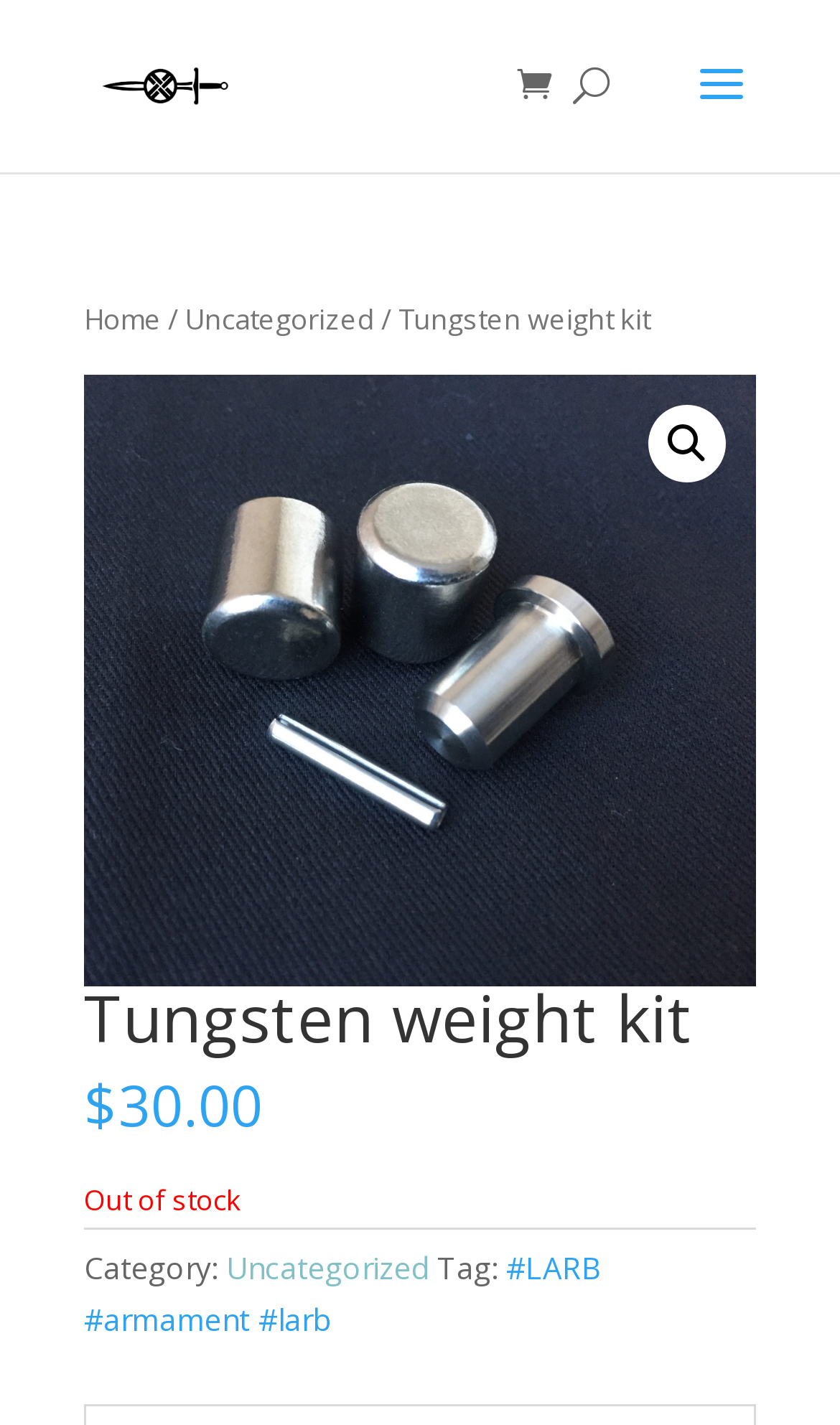Analyze the image and provide a detailed answer to the question: Is the search function available on this webpage?

I determined that the search function is available by looking at the search element, which is located at the top of the webpage and has a bounding box with coordinates [0.5, 0.0, 0.9, 0.002].